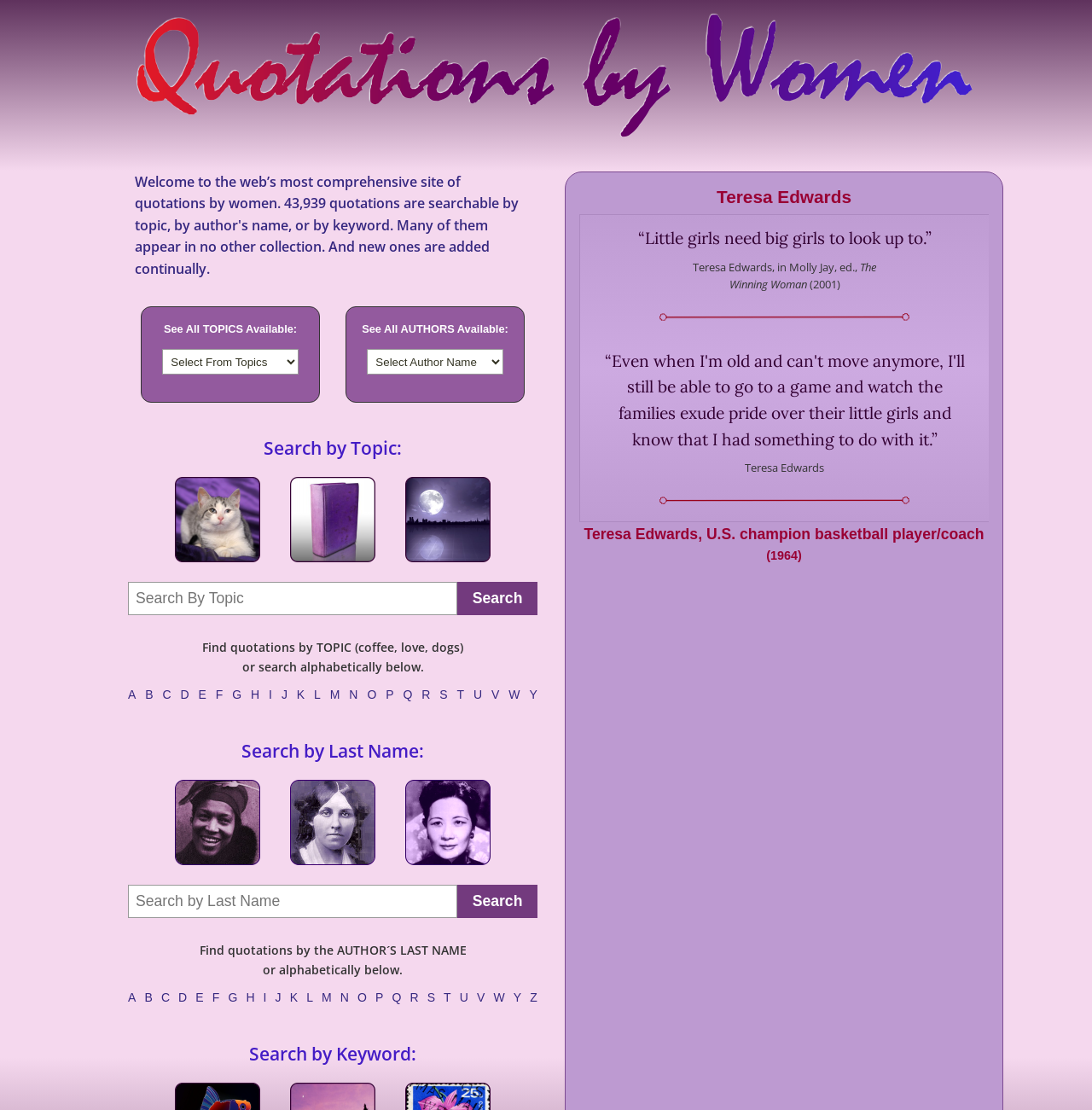What is the function of the search box labeled 'Search By Topic'?
Kindly offer a comprehensive and detailed response to the question.

The search box labeled 'Search By Topic' is located below the heading 'Search by Topic:', and it is accompanied by a button labeled 'Search'. This suggests that the function of this search box is to allow users to search for quotations by topic, and the search results will be displayed after clicking the 'Search' button.